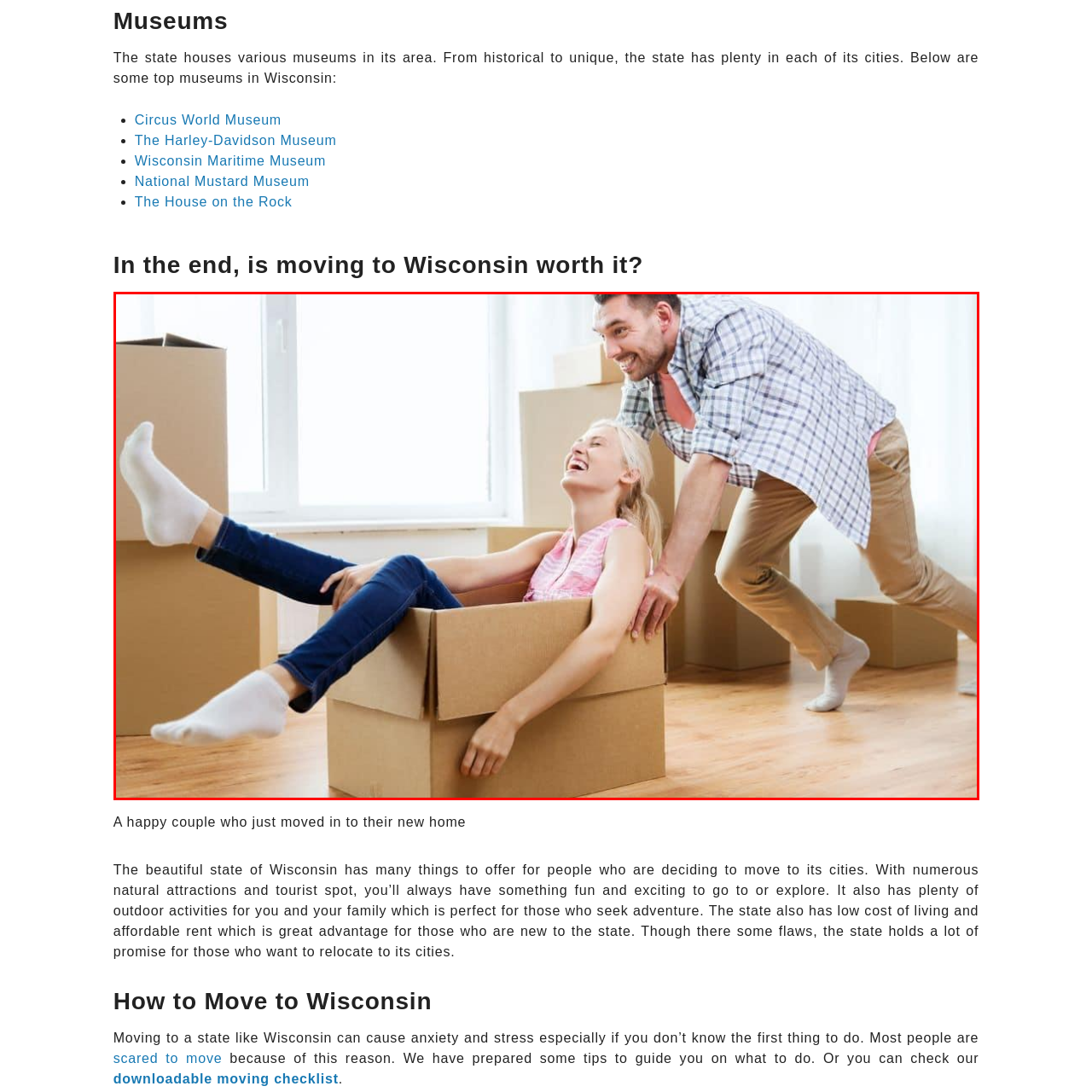Offer a detailed account of what is shown inside the red bounding box.

The image captures a joyful moment of a couple settling into their new home. The woman is playfully sitting inside a cardboard box, her feet stretched out, while the man, standing behind her, is pushing the box with a wide smile. They both exude happiness and excitement, embodying the thrill of moving and starting a new chapter in their lives. The background features several cardboard boxes, suggesting they have recently moved in and are in the process of unpacking, creating a cozy yet lively atmosphere that reflects their shared joy and adventure in a new environment.